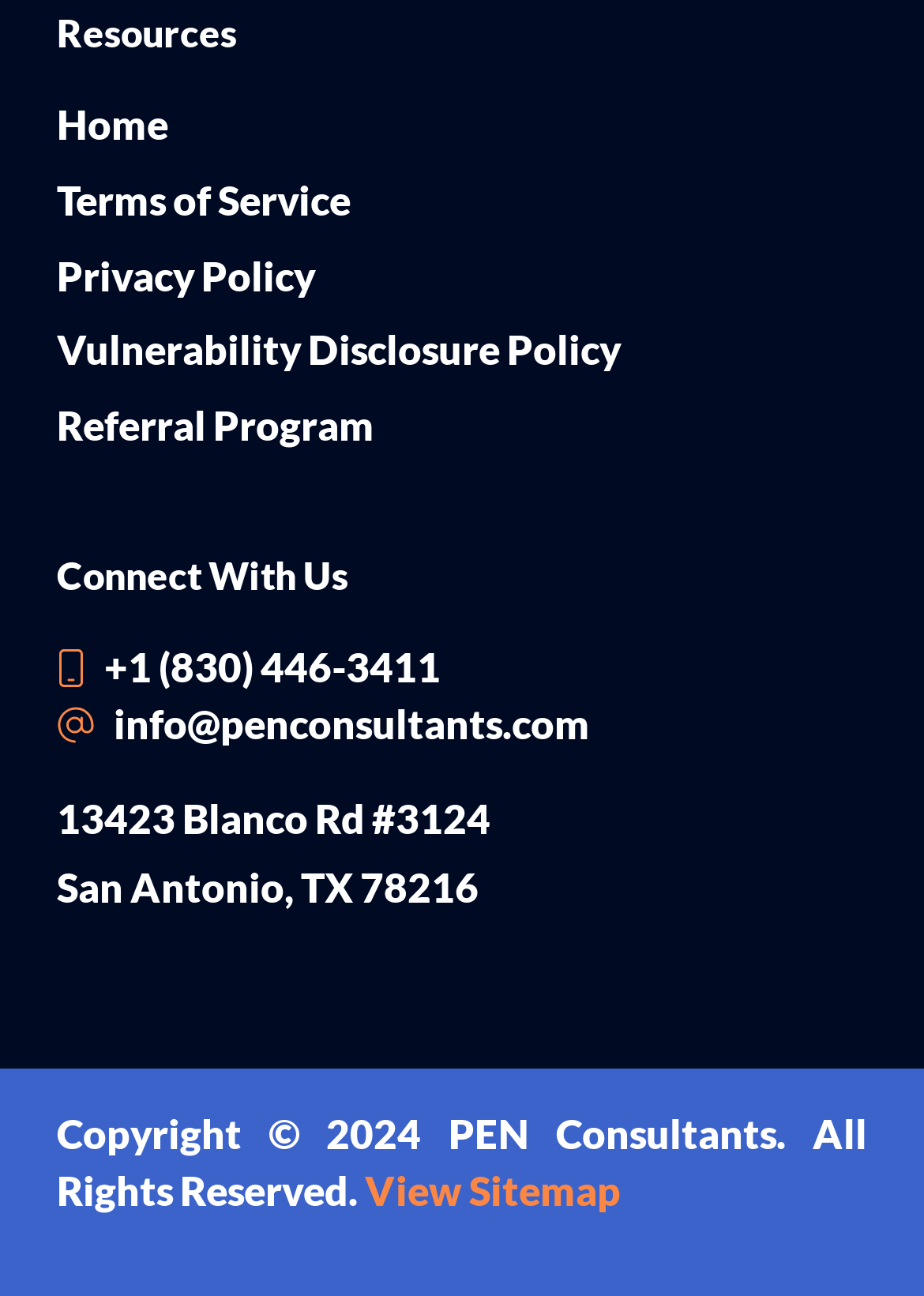What is the company's physical address?
Could you please answer the question thoroughly and with as much detail as possible?

The company's physical address can be found in the 'Connect With Us' section, where it is listed as two separate static text elements, '13423 Blanco Rd #3124' and 'San Antonio, TX 78216'.